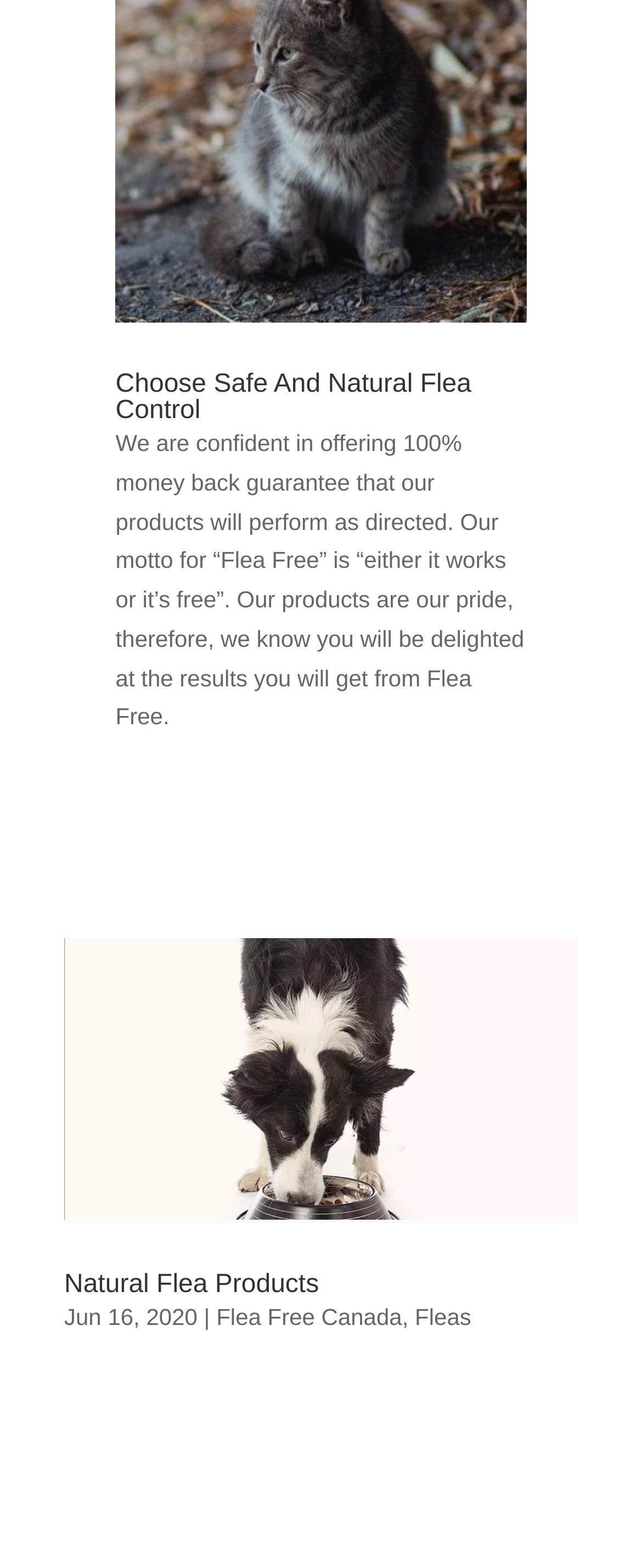Using the information in the image, could you please answer the following question in detail:
What is the guarantee offered by the company?

The company offers a 100% money back guarantee, as stated in the StaticText element with the text 'We are confident in offering 100% money back guarantee that our products will perform as directed.'